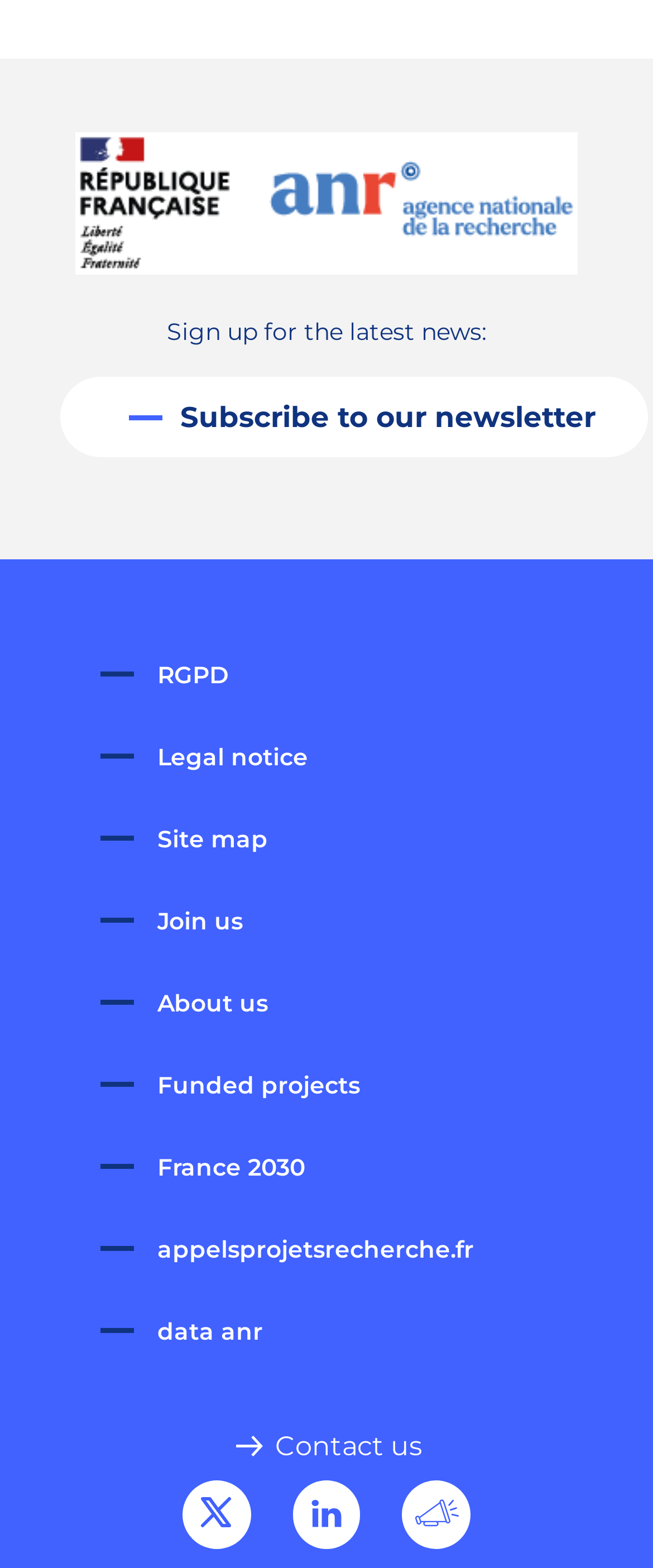Identify the bounding box coordinates for the element you need to click to achieve the following task: "Subscribe to the newsletter". Provide the bounding box coordinates as four float numbers between 0 and 1, in the form [left, top, right, bottom].

[0.091, 0.241, 0.991, 0.292]